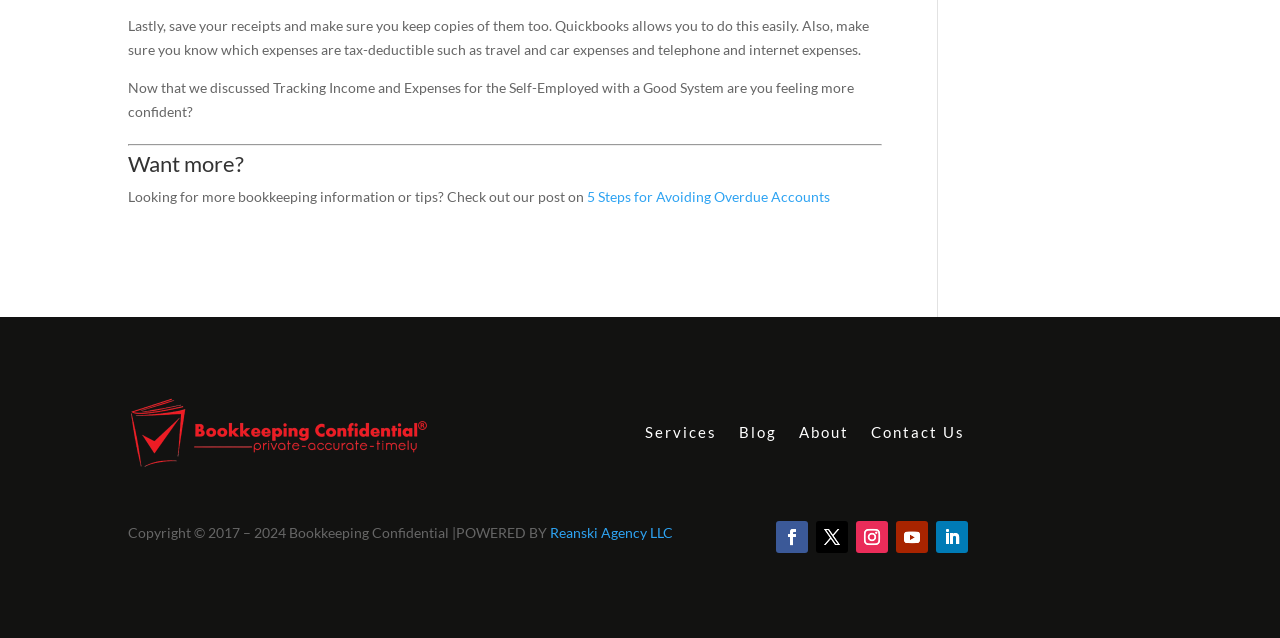Based on the element description Follow, identify the bounding box coordinates for the UI element. The coordinates should be in the format (top-left x, top-left y, bottom-right x, bottom-right y) and within the 0 to 1 range.

[0.669, 0.817, 0.694, 0.867]